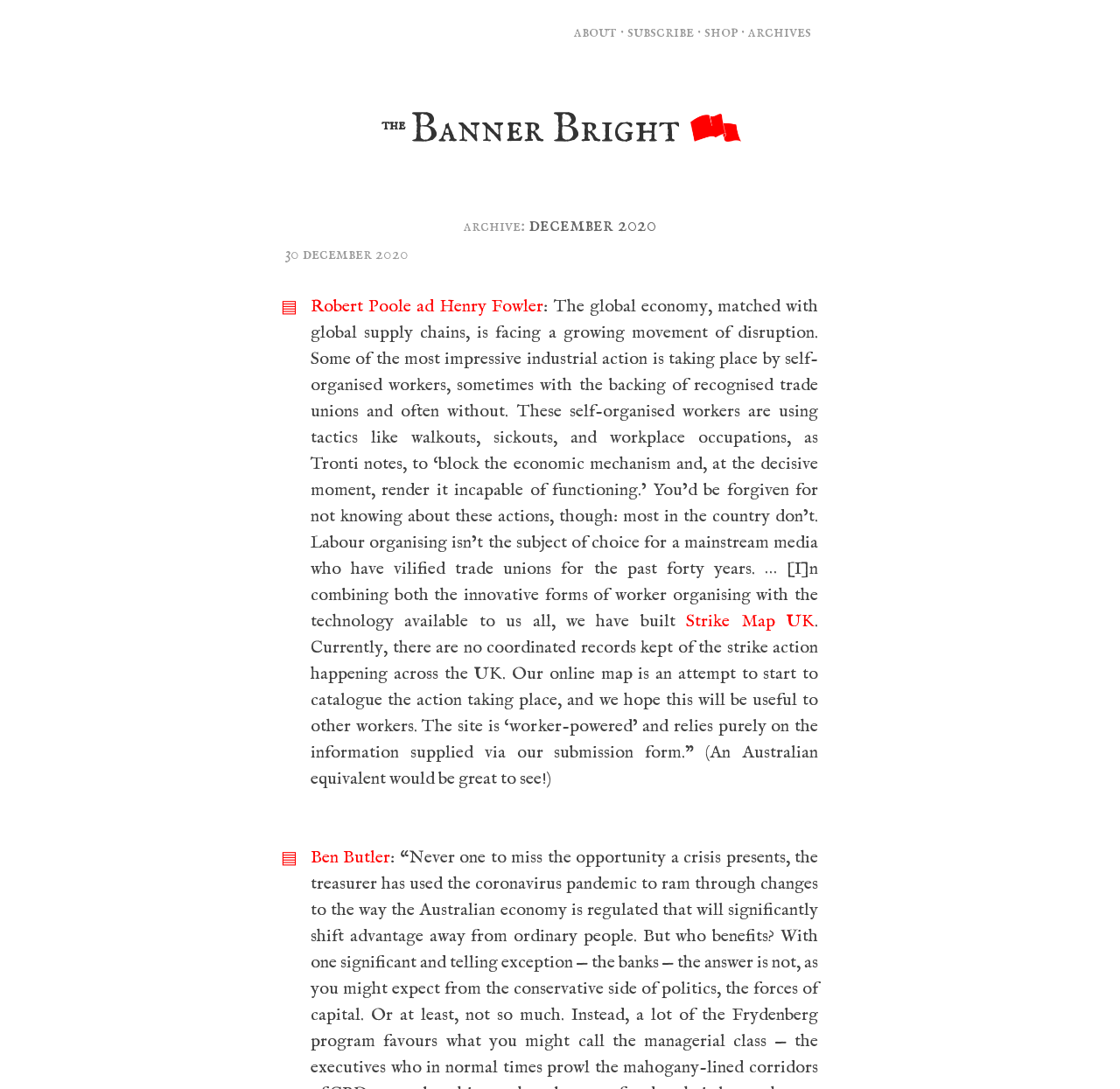Find and indicate the bounding box coordinates of the region you should select to follow the given instruction: "subscribe to the newsletter".

[0.561, 0.019, 0.62, 0.039]